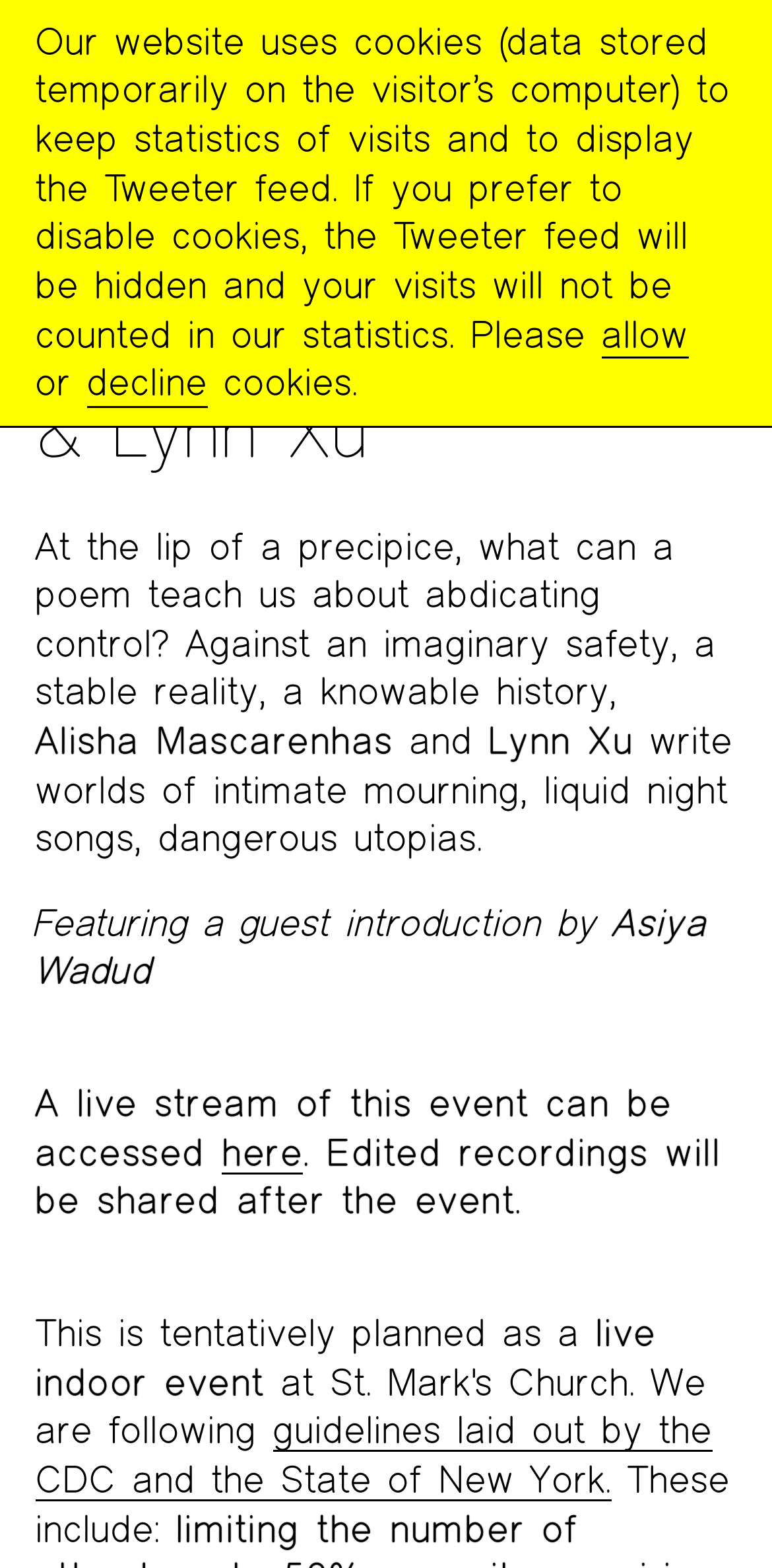Where can the live stream be accessed?
Please provide a detailed answer to the question.

The live stream of the event can be accessed by clicking on the link 'here', as mentioned in the text 'A live stream of this event can be accessed here'.